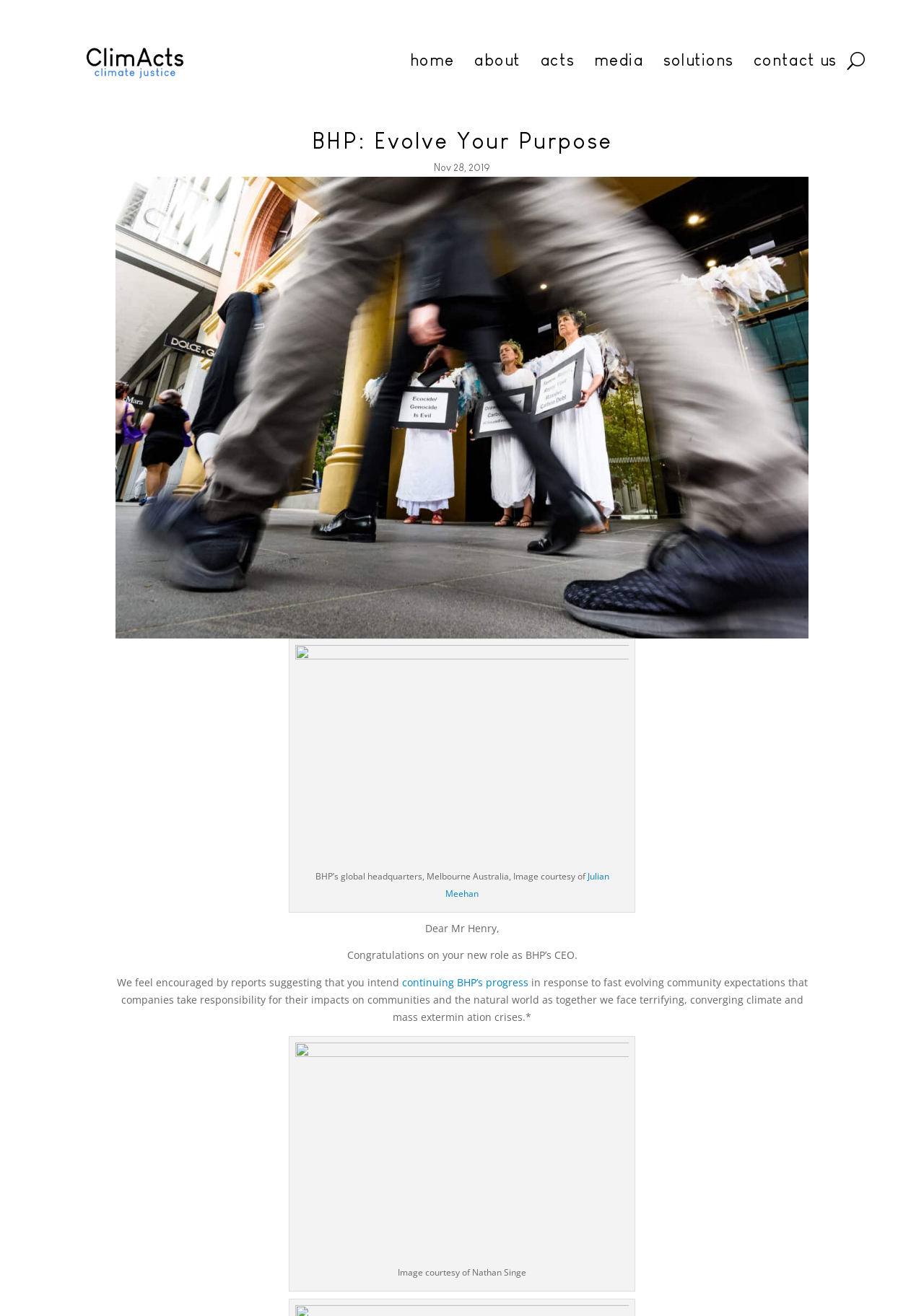Who is the CEO of BHP?
Analyze the image and provide a thorough answer to the question.

I found this answer by looking at the StaticText element with the text 'Dear Mr Henry,' which is a salutation, indicating that Mr Henry is the recipient of the letter or message.